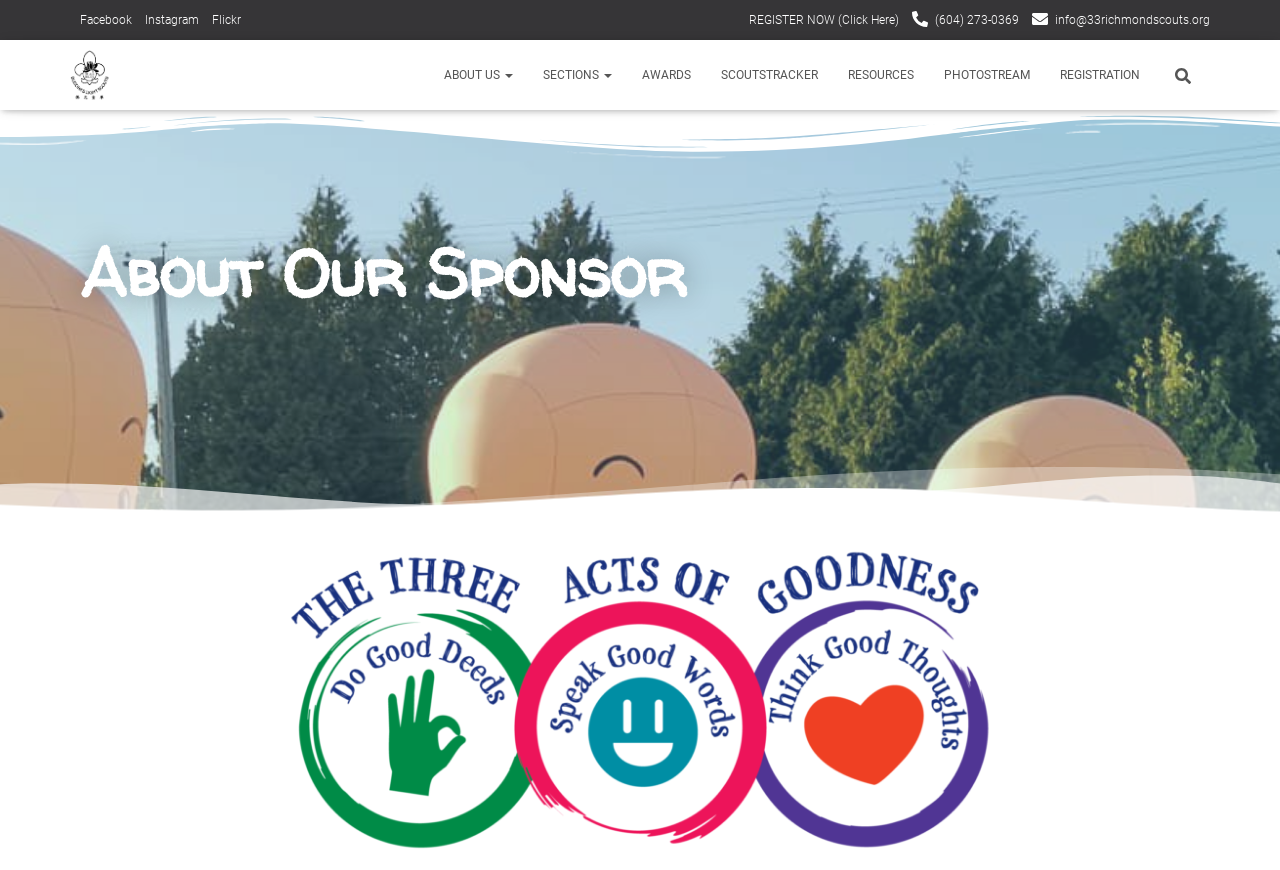Can you pinpoint the bounding box coordinates for the clickable element required for this instruction: "Search for something"? The coordinates should be four float numbers between 0 and 1, i.e., [left, top, right, bottom].

[0.906, 0.057, 0.914, 0.118]